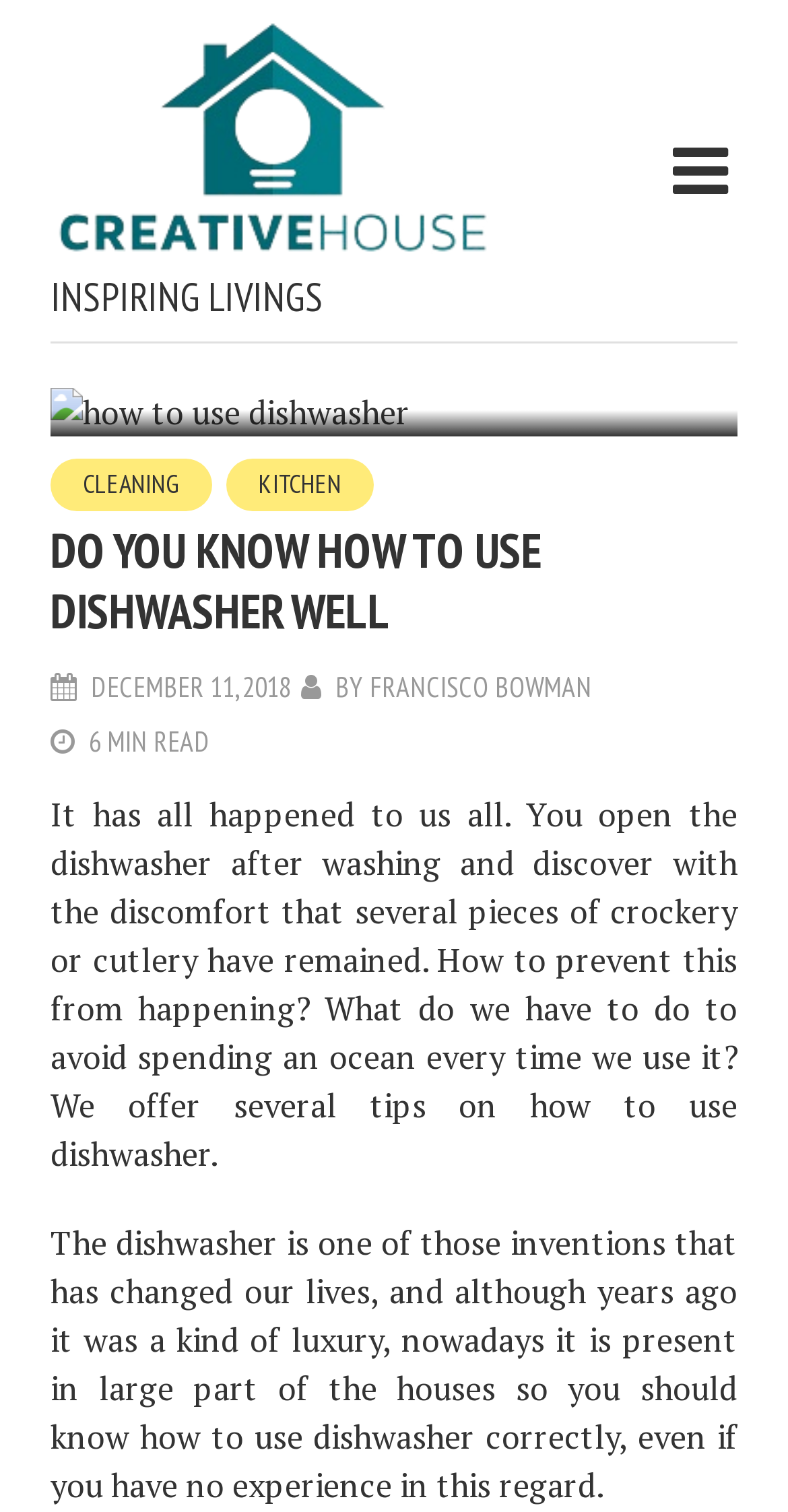Find and generate the main title of the webpage.

DO YOU KNOW HOW TO USE DISHWASHER WELL